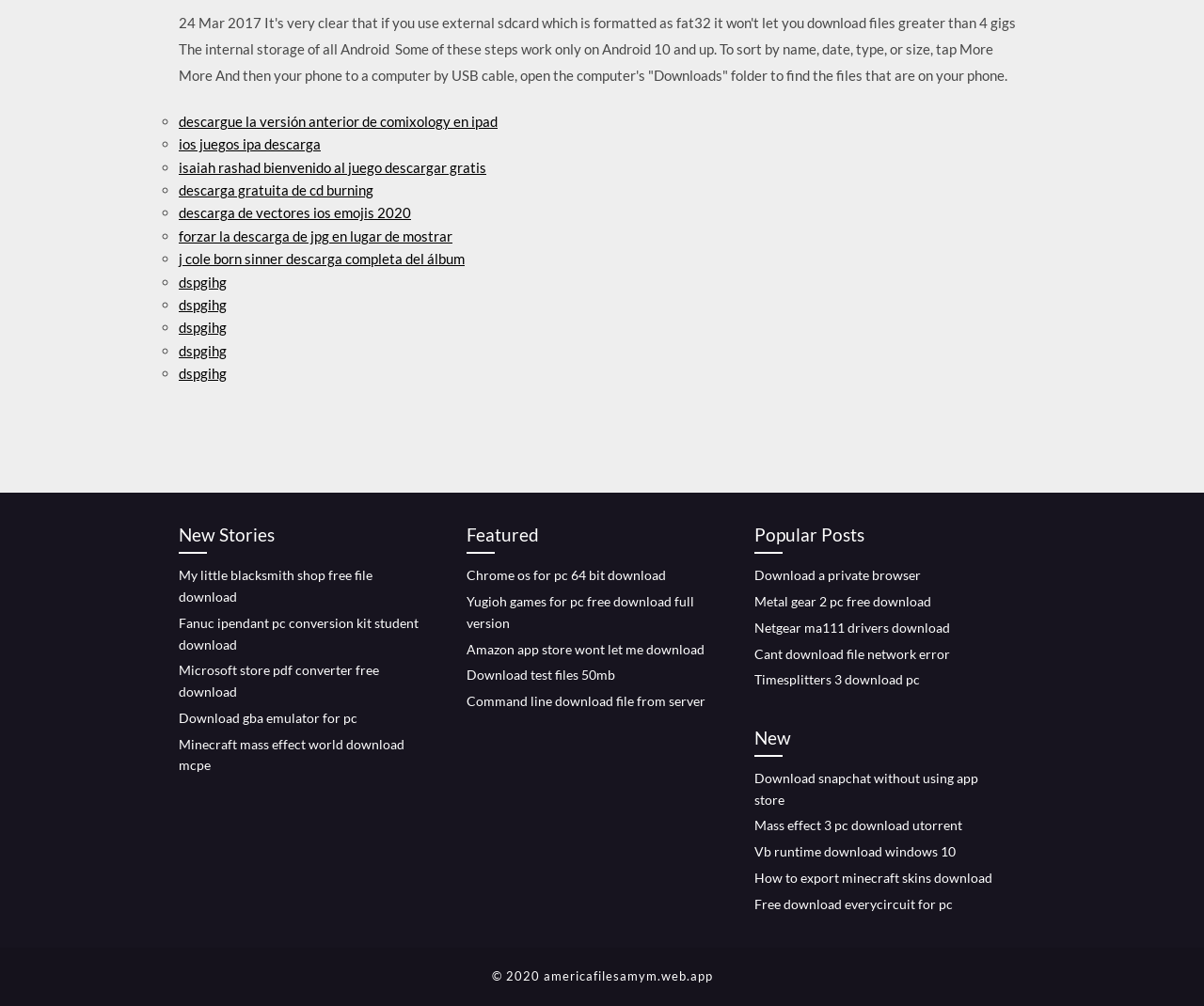Show the bounding box coordinates of the region that should be clicked to follow the instruction: "View Popular Posts."

[0.627, 0.518, 0.838, 0.551]